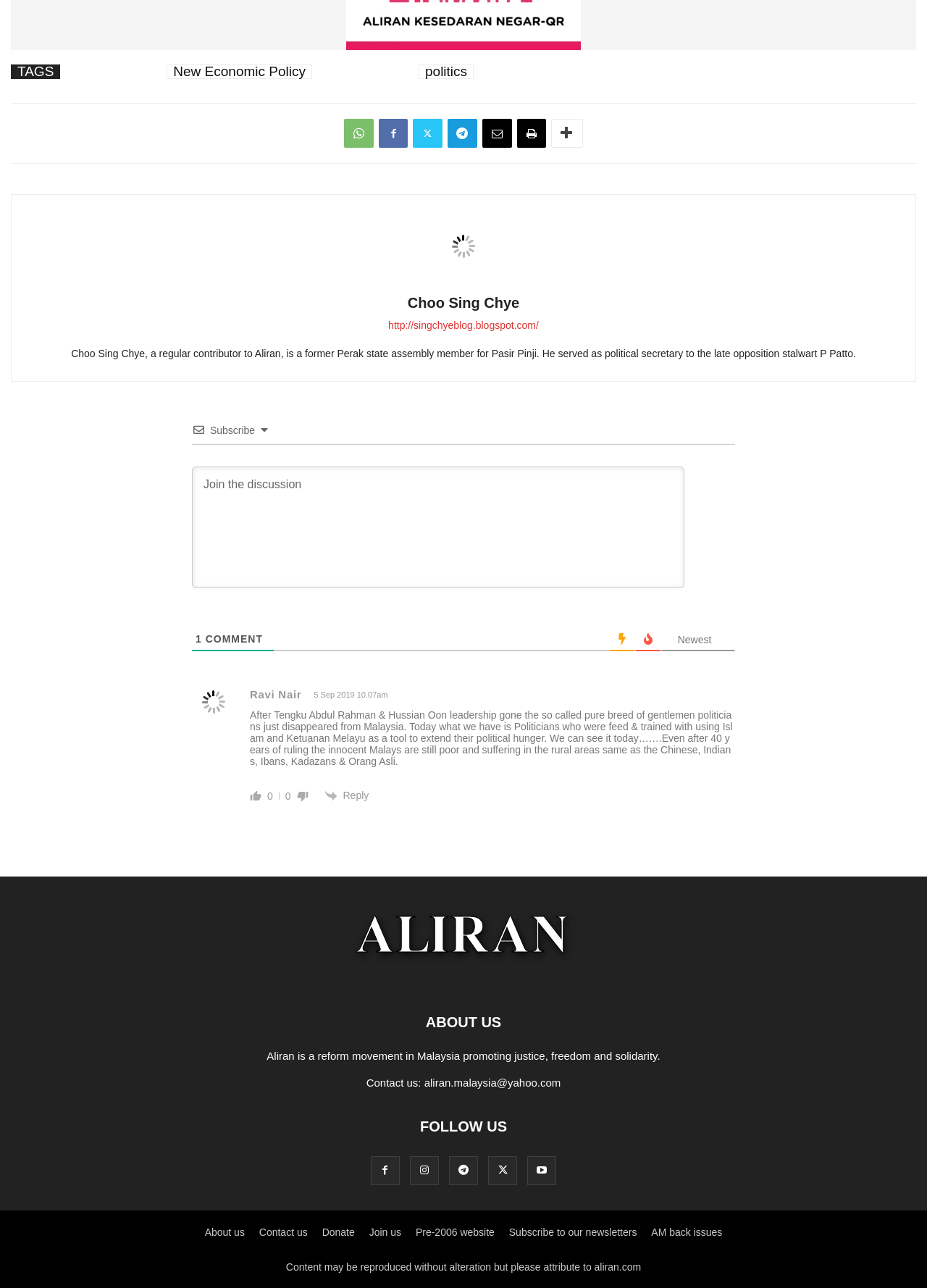Identify the bounding box coordinates of the element that should be clicked to fulfill this task: "Read the article by Choo Sing Chye". The coordinates should be provided as four float numbers between 0 and 1, i.e., [left, top, right, bottom].

[0.44, 0.229, 0.56, 0.241]